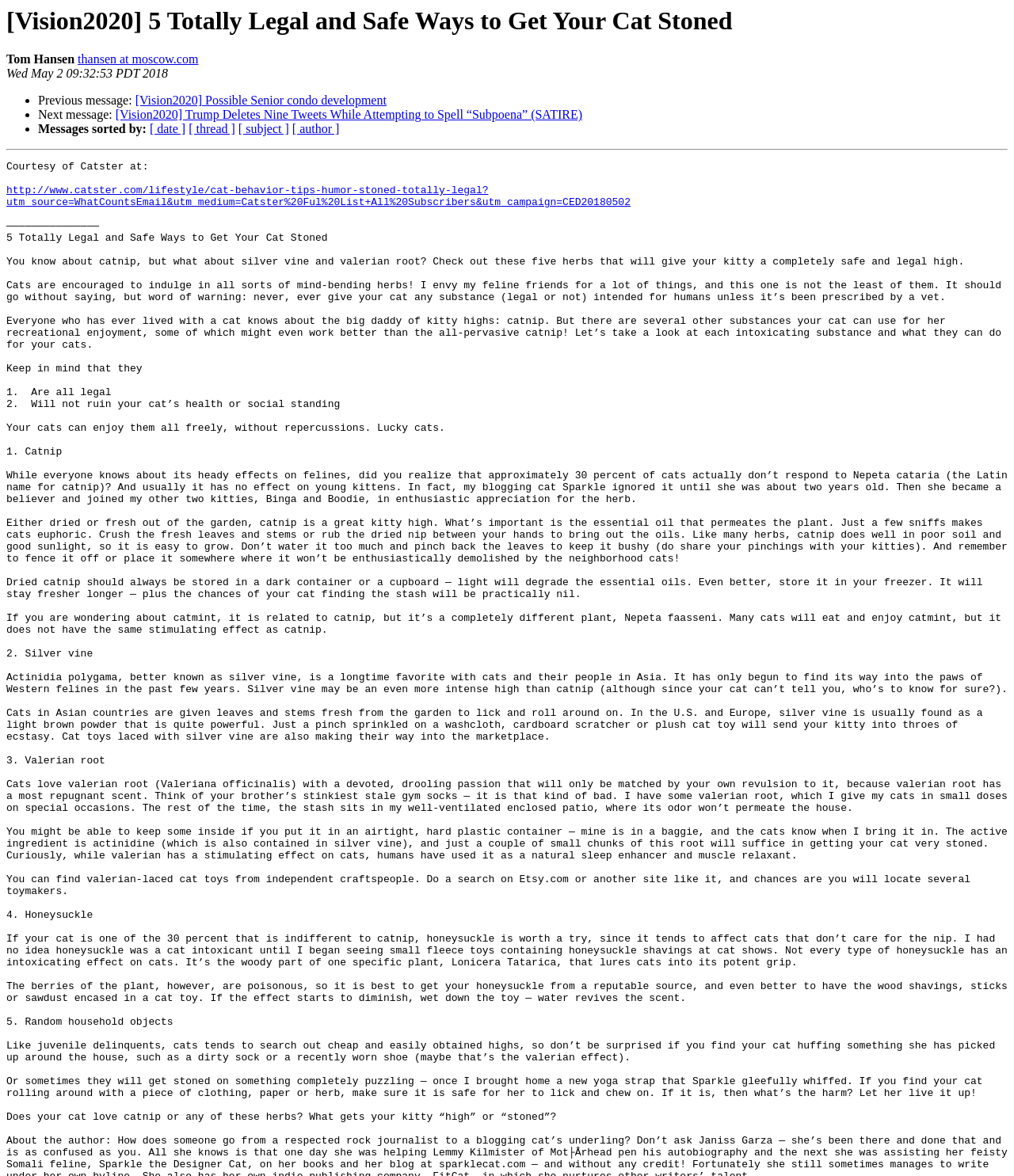Can you specify the bounding box coordinates of the area that needs to be clicked to fulfill the following instruction: "Click on the author link"?

[0.288, 0.104, 0.335, 0.115]